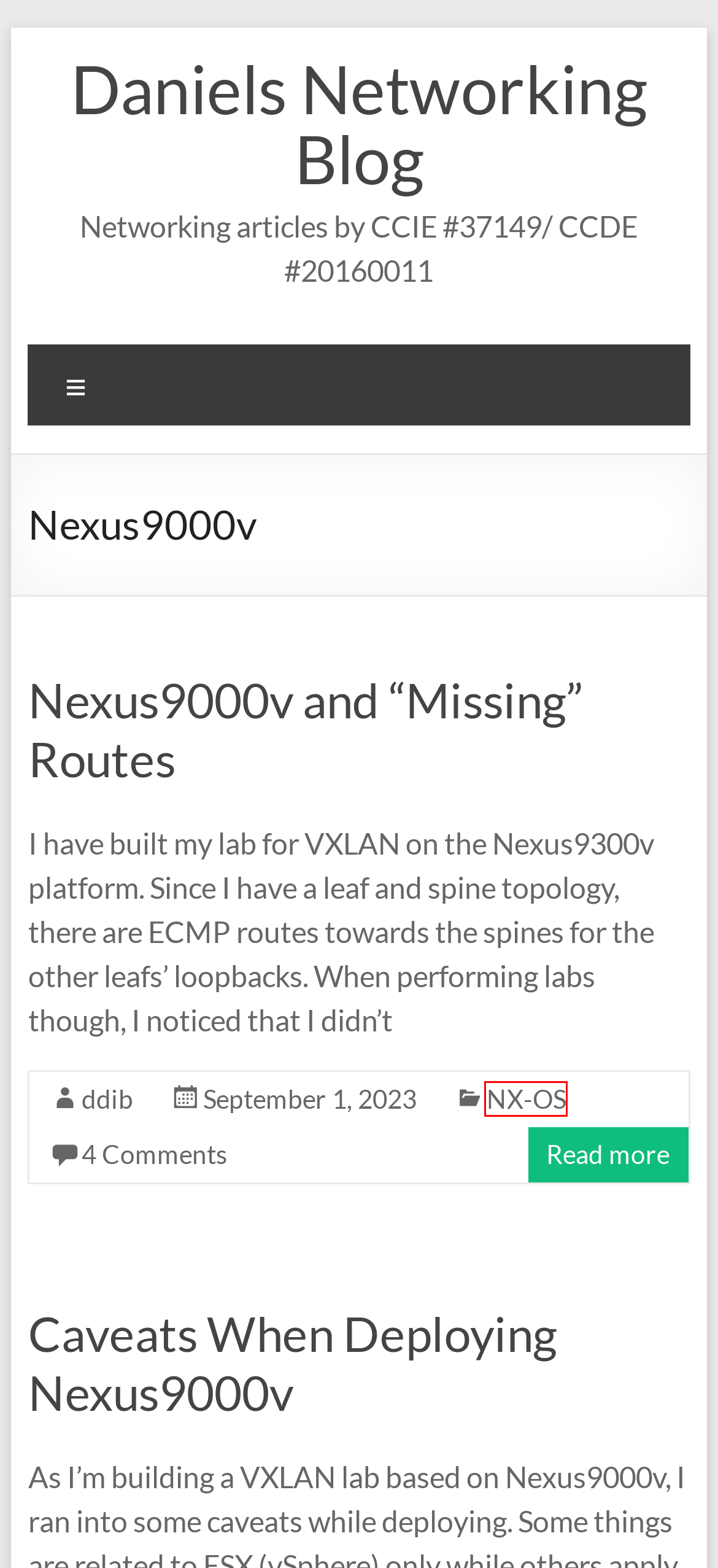You have been given a screenshot of a webpage, where a red bounding box surrounds a UI element. Identify the best matching webpage description for the page that loads after the element in the bounding box is clicked. Options include:
A. NX-OS – Daniels Networking Blog
B. July 2015 – Daniels Networking Blog
C. EIGRP – Daniels Networking Blog
D. Nexus9000v and “Missing” Routes – Daniels Networking Blog
E. July 2011 – Daniels Networking Blog
F. UCS – Daniels Networking Blog
G. Daniels Networking Blog – Networking articles by CCIE #37149/ CCDE #20160011
H. July 2016 – Daniels Networking Blog

A